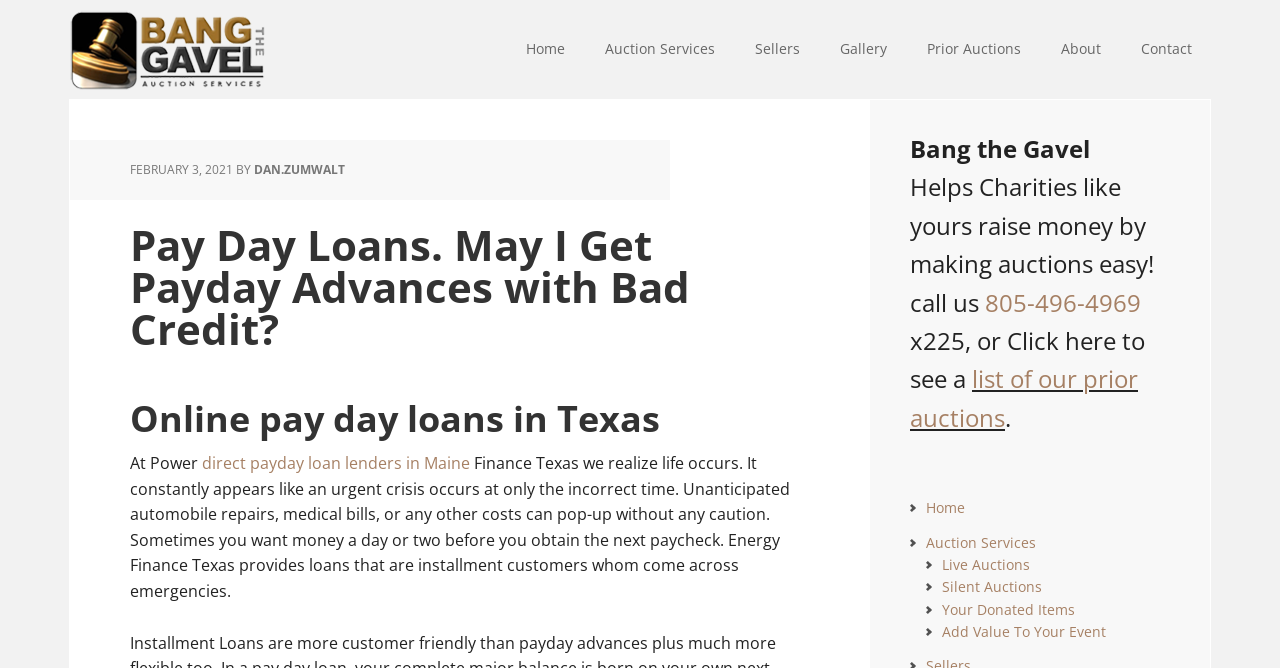Pinpoint the bounding box coordinates for the area that should be clicked to perform the following instruction: "Call '805-496-4969' for more information".

[0.77, 0.427, 0.891, 0.477]